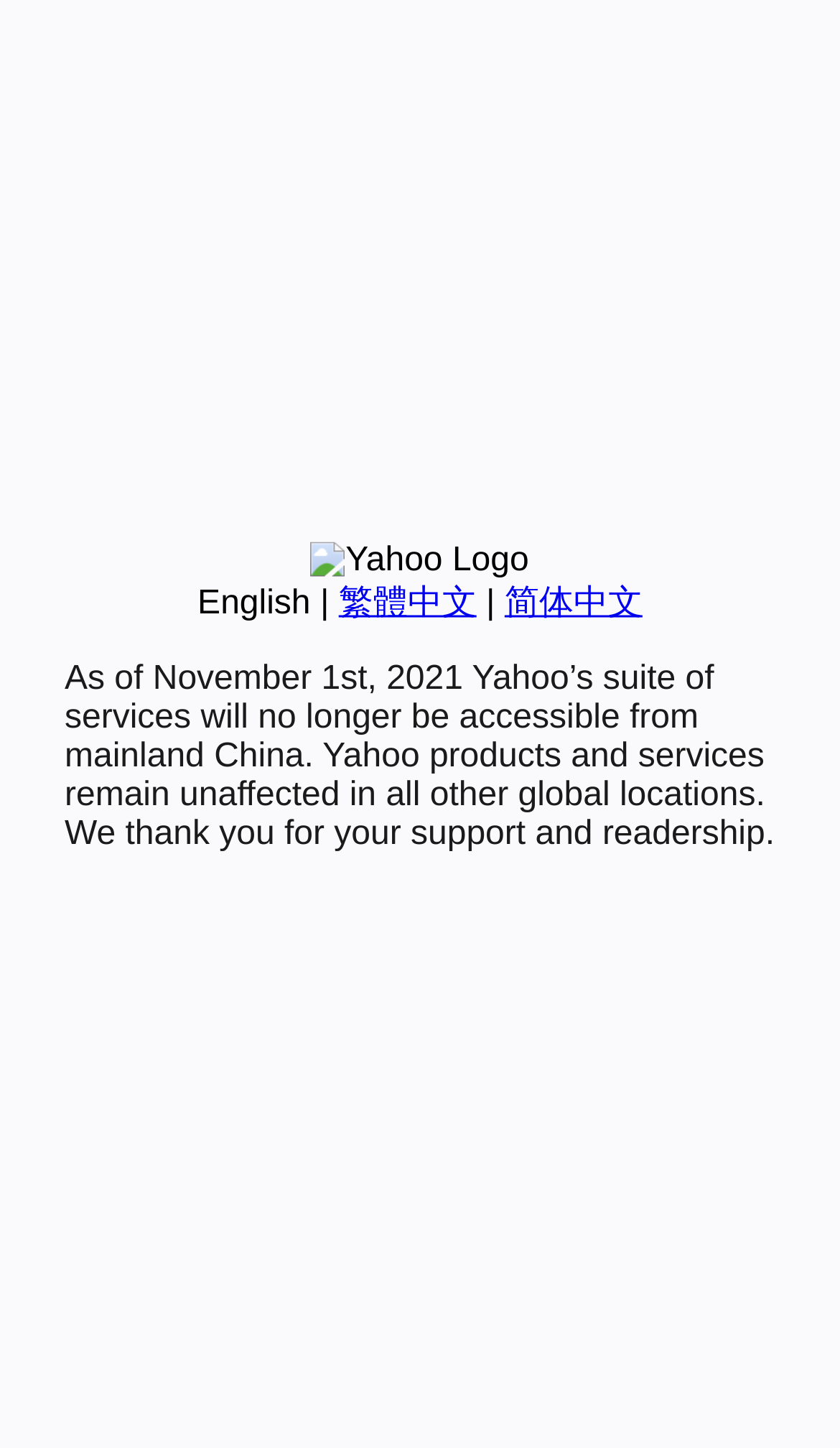Return the bounding box coordinates of the UI element that corresponds to this description: "简体中文". The coordinates must be given as four float numbers in the range of 0 and 1, [left, top, right, bottom].

[0.601, 0.404, 0.765, 0.429]